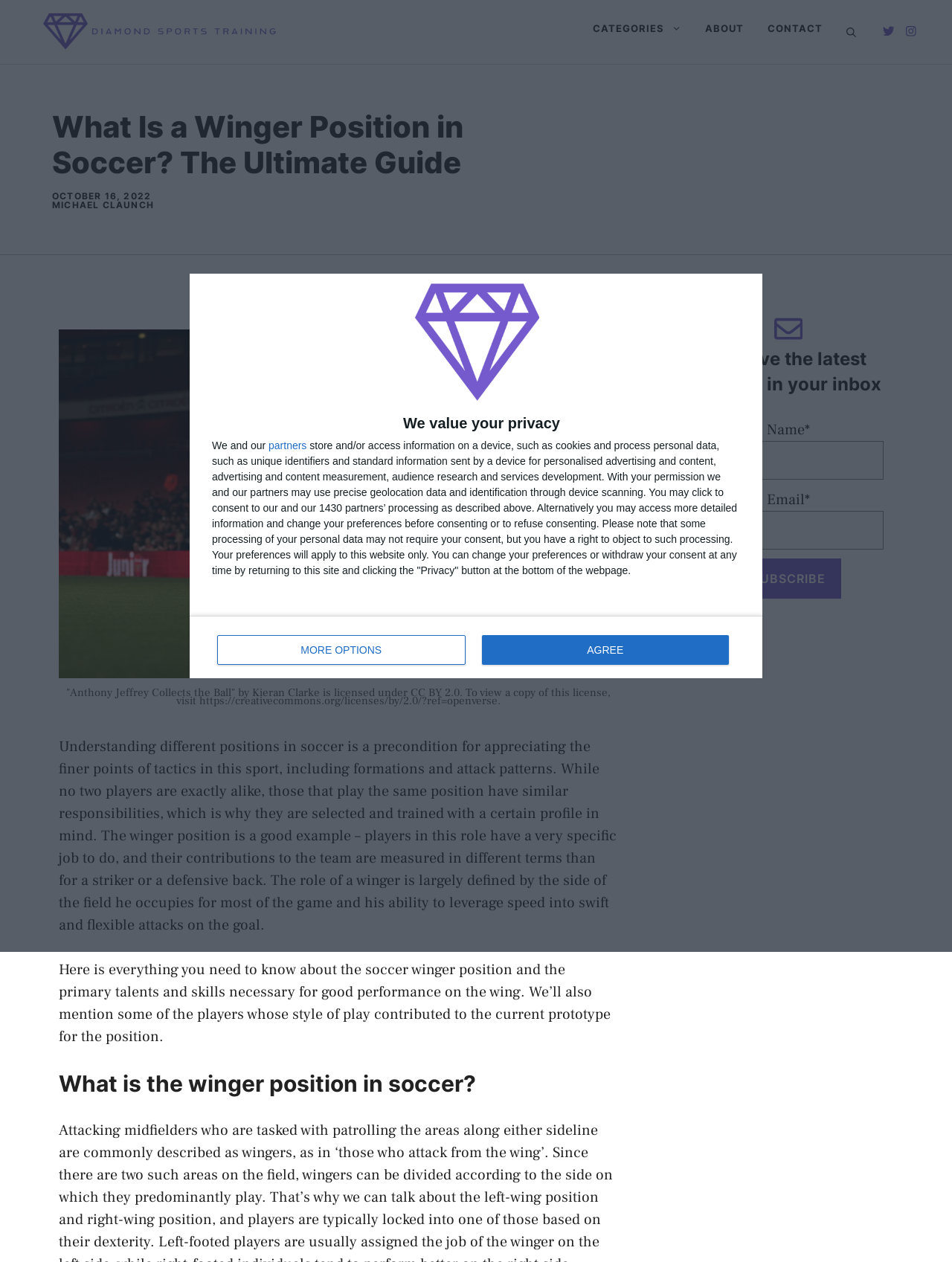Determine the bounding box coordinates of the UI element described by: "name="submit" value="Post Comment"".

None